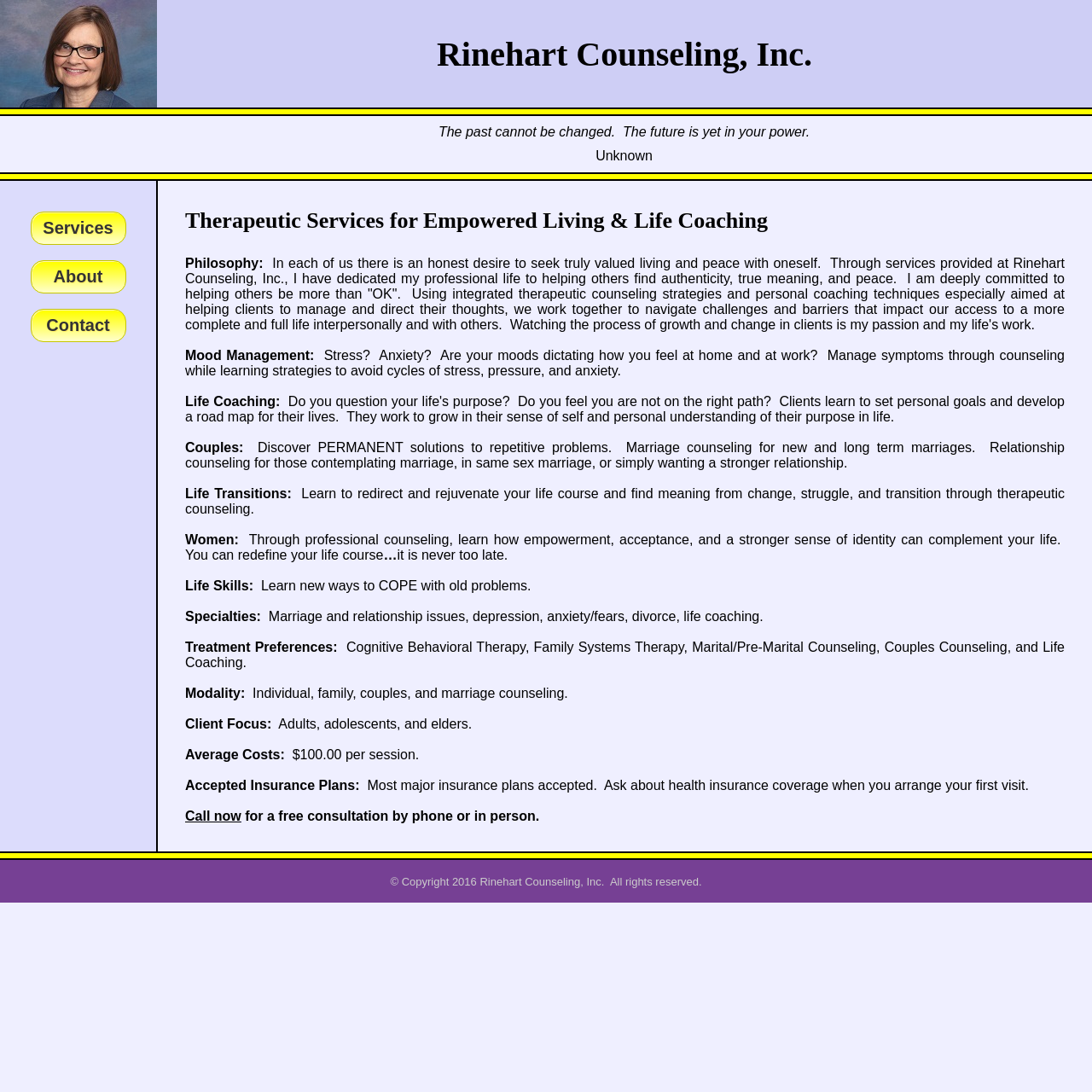Answer the question using only one word or a concise phrase: What types of counseling are offered?

Mood Management, Life Coaching, Couples, Life Transitions, Women, Life Skills